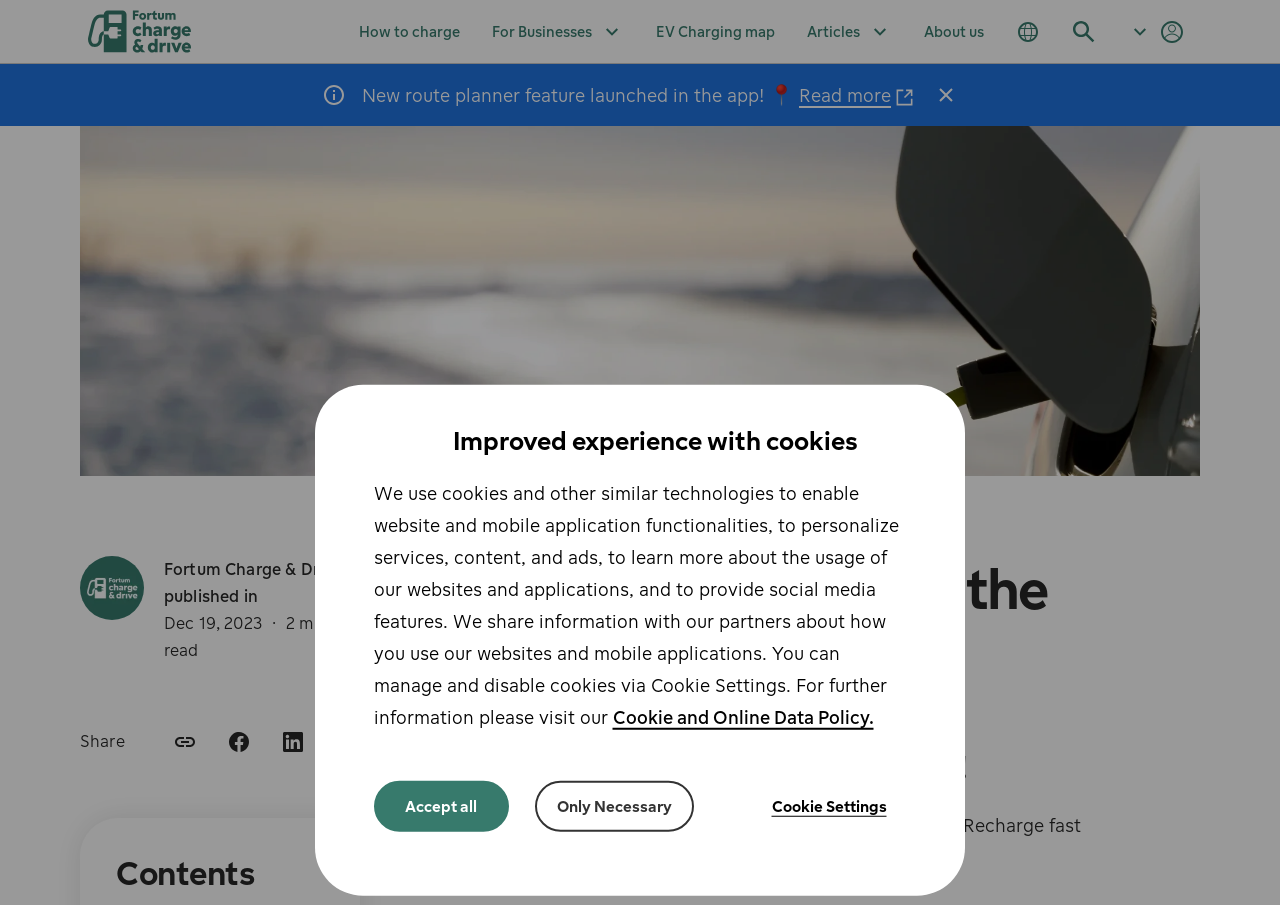What is the duration of the article?
Provide a short answer using one word or a brief phrase based on the image.

2 min read